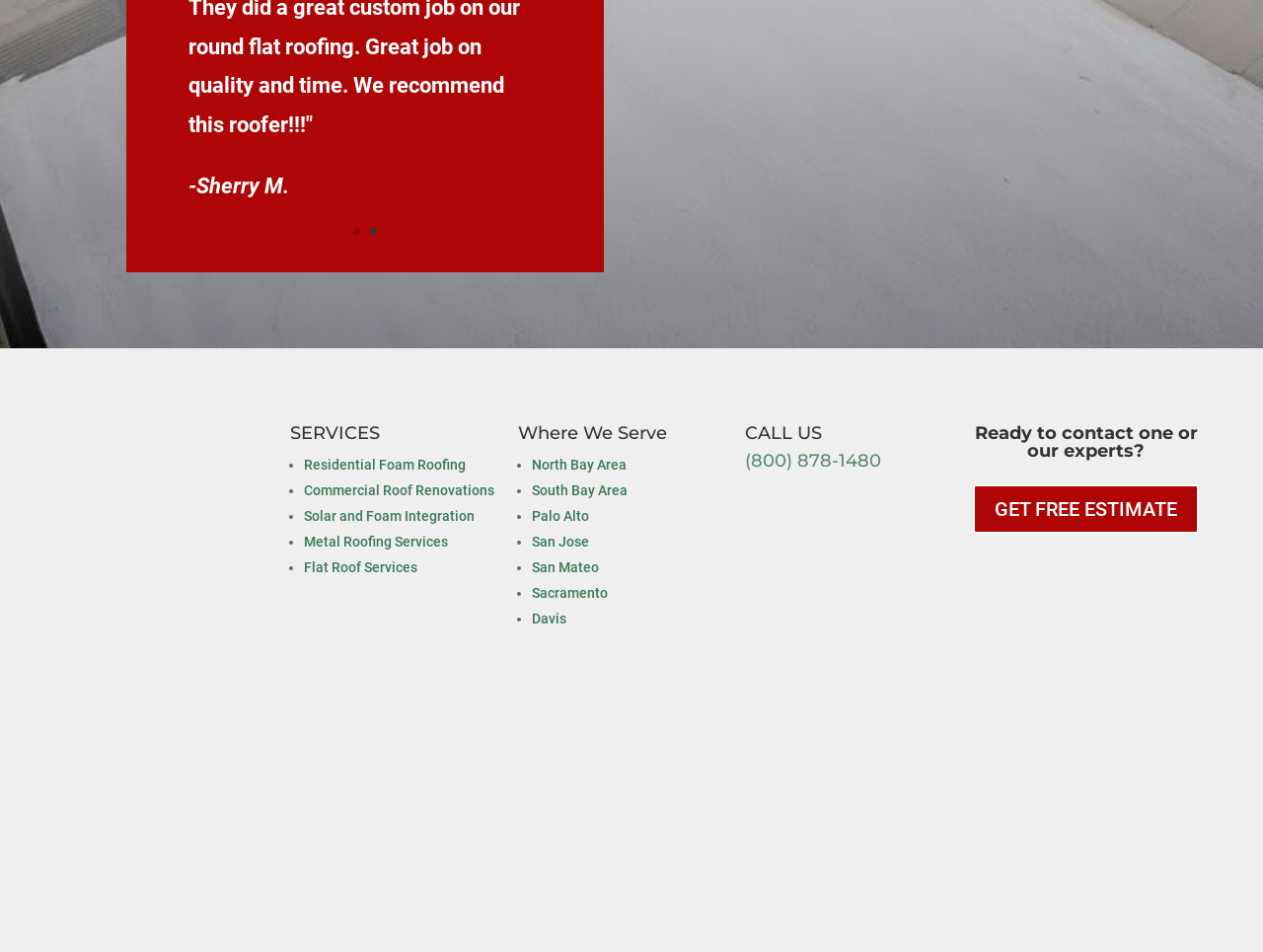What is the name of the person mentioned on the webpage?
Based on the image, please offer an in-depth response to the question.

The webpage contains a StaticText element with the text '-Sherry M.' which suggests that Sherry M. is a person mentioned on the webpage.